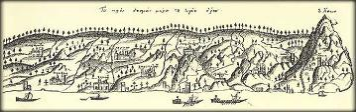Please provide a comprehensive answer to the question below using the information from the image: What is emphasized by the presence of small boats on the water?

The caption states that various small boats can be seen on the water, emphasizing the maritime aspect of reaching this sacred site, which implies that the boats are highlighting the importance of the sea route to Mount Athos.